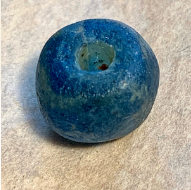Provide a short answer using a single word or phrase for the following question: 
What is the color of the ancient Roman bead?

Blue